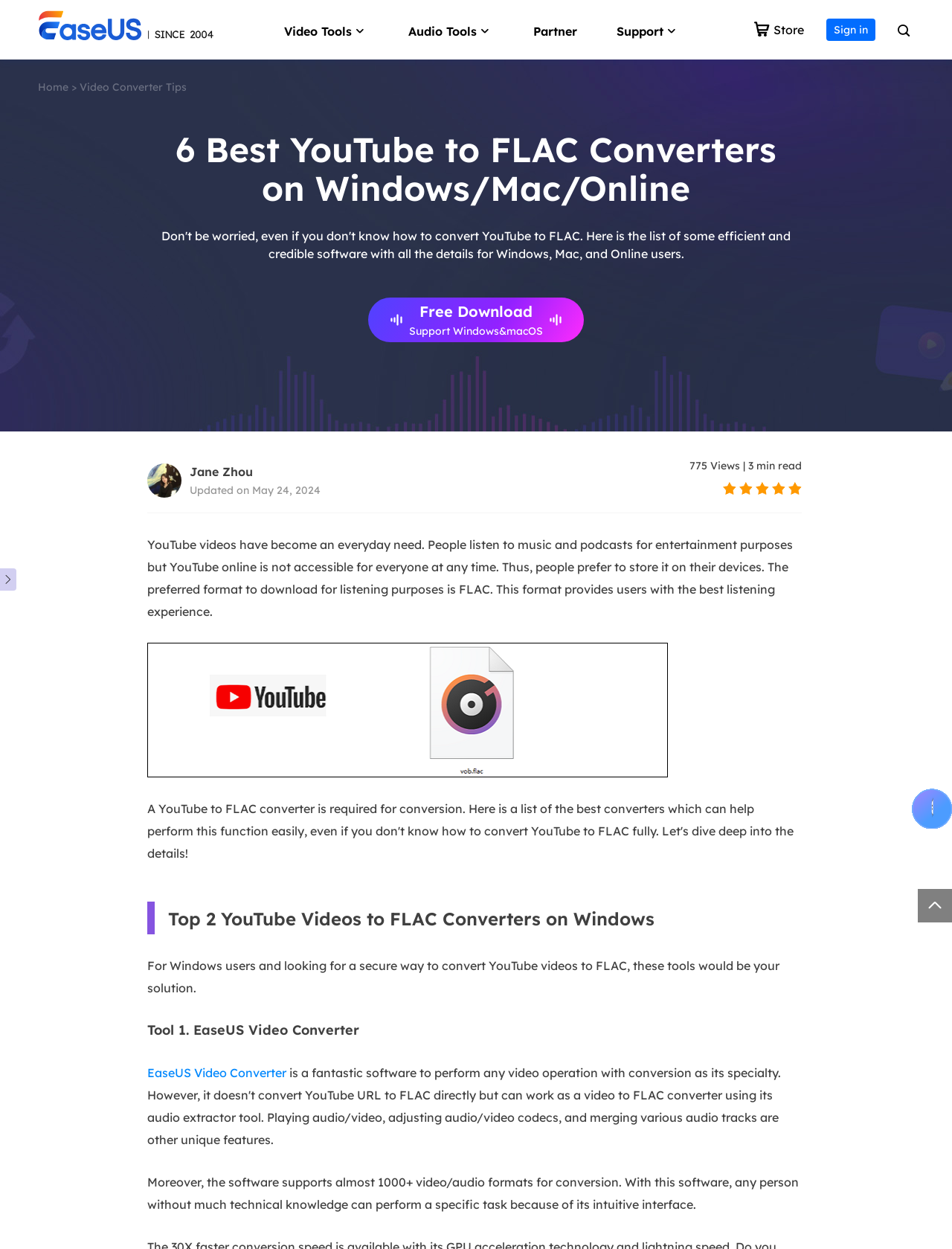Use a single word or phrase to answer the question: What is the name of the first tool listed for converting YouTube videos to FLAC on Windows?

EaseUS Video Converter